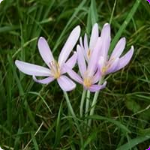Create a detailed narrative of what is happening in the image.

A cluster of delicate Colchicum flowers, characterized by their light purple petals and slender structure, emerges from a backdrop of lush green grass. These flowers, often referred to as autumn crocus, are known for their stunning, nodding blooms that typically appear in the fall, adding vibrant color to gardens and natural landscapes. The petals are elongated and elegantly arranged, creating a gentle and inviting visual appeal. Their unique blooming cycle and aesthetic charm make them a favored choice among gardeners and plant enthusiasts.